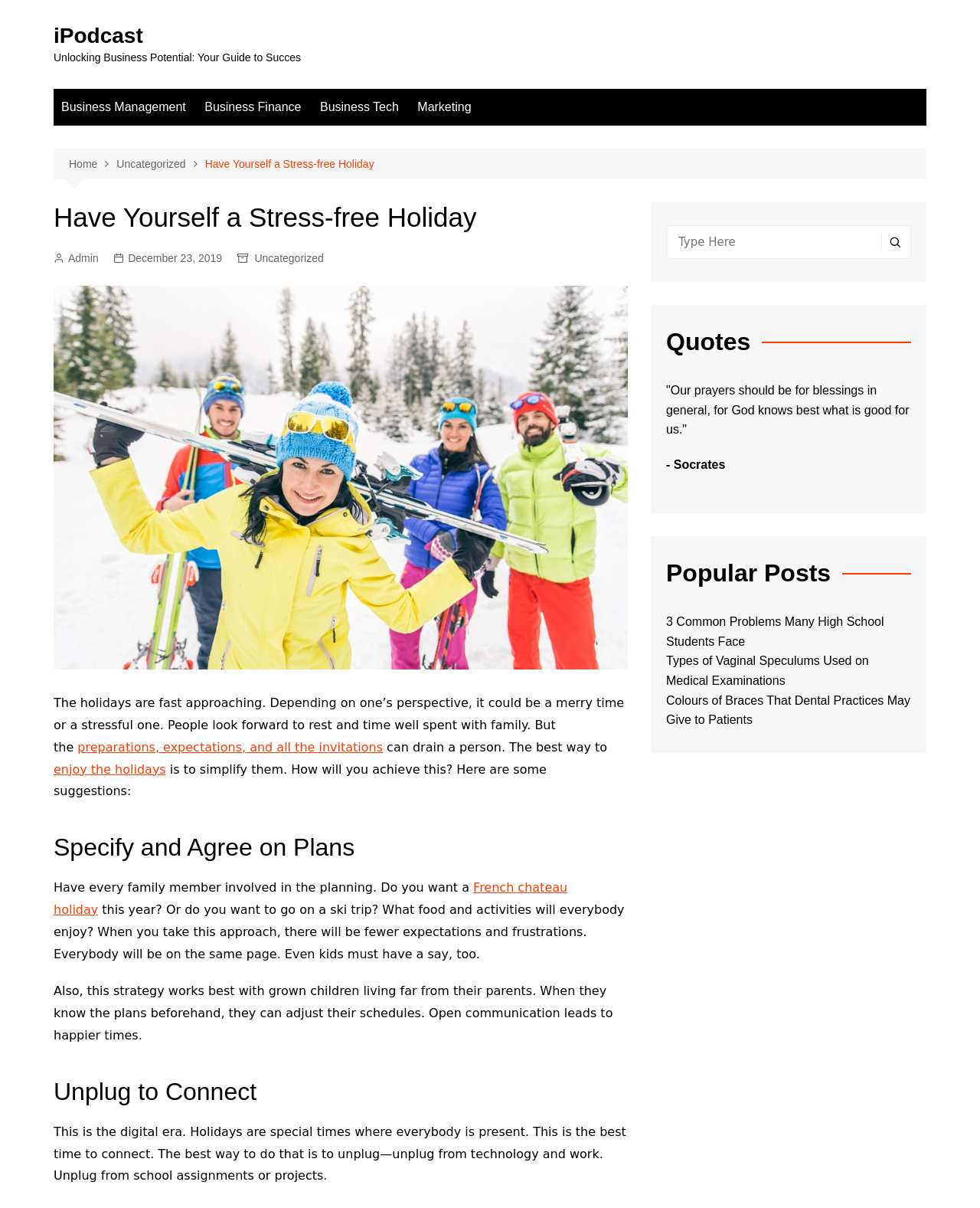Specify the bounding box coordinates of the area to click in order to follow the given instruction: "Click on the 'Home' link."

[0.07, 0.129, 0.119, 0.143]